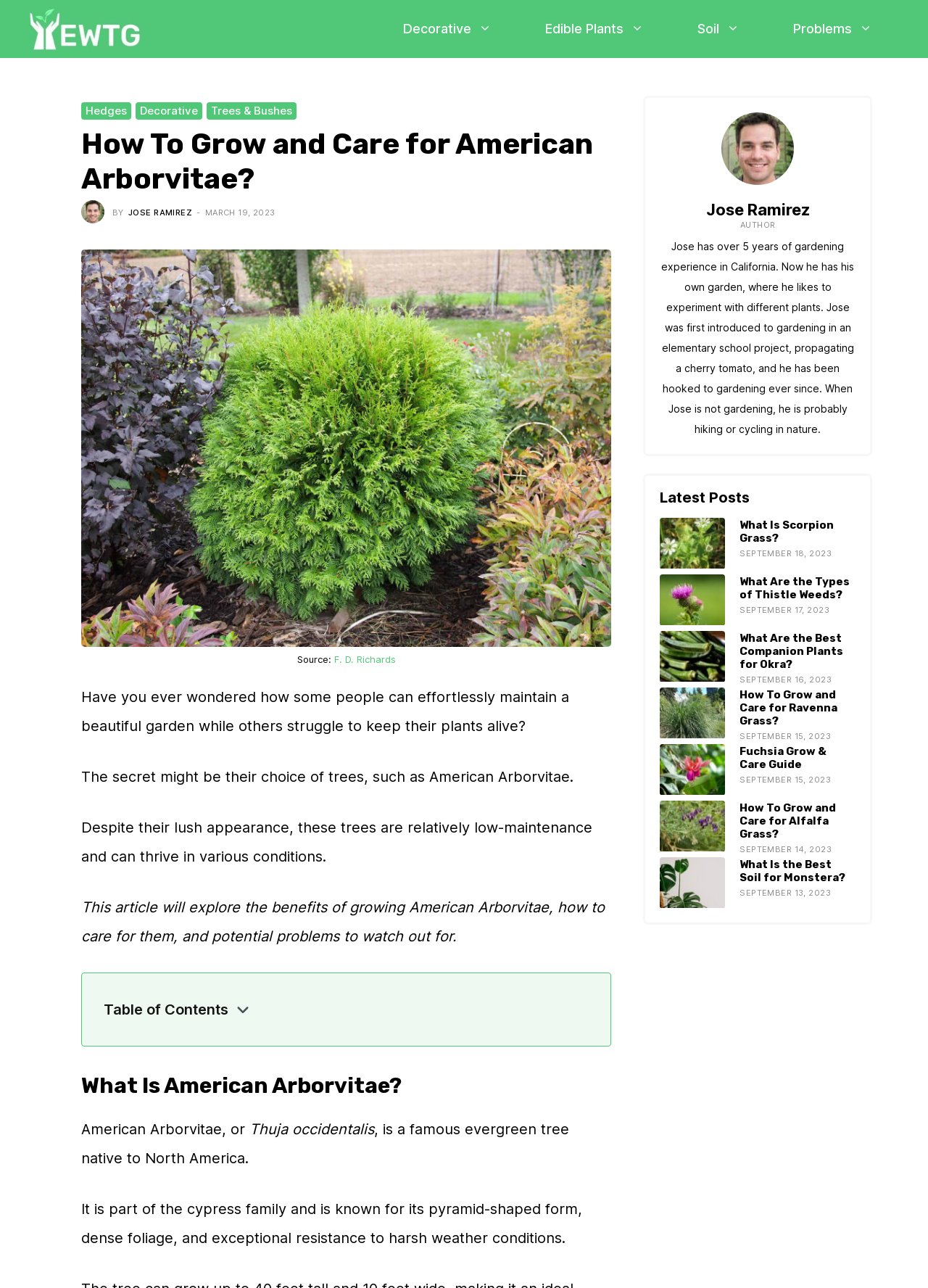Can you determine the bounding box coordinates of the area that needs to be clicked to fulfill the following instruction: "View the image of American Arborvitae"?

[0.088, 0.194, 0.659, 0.502]